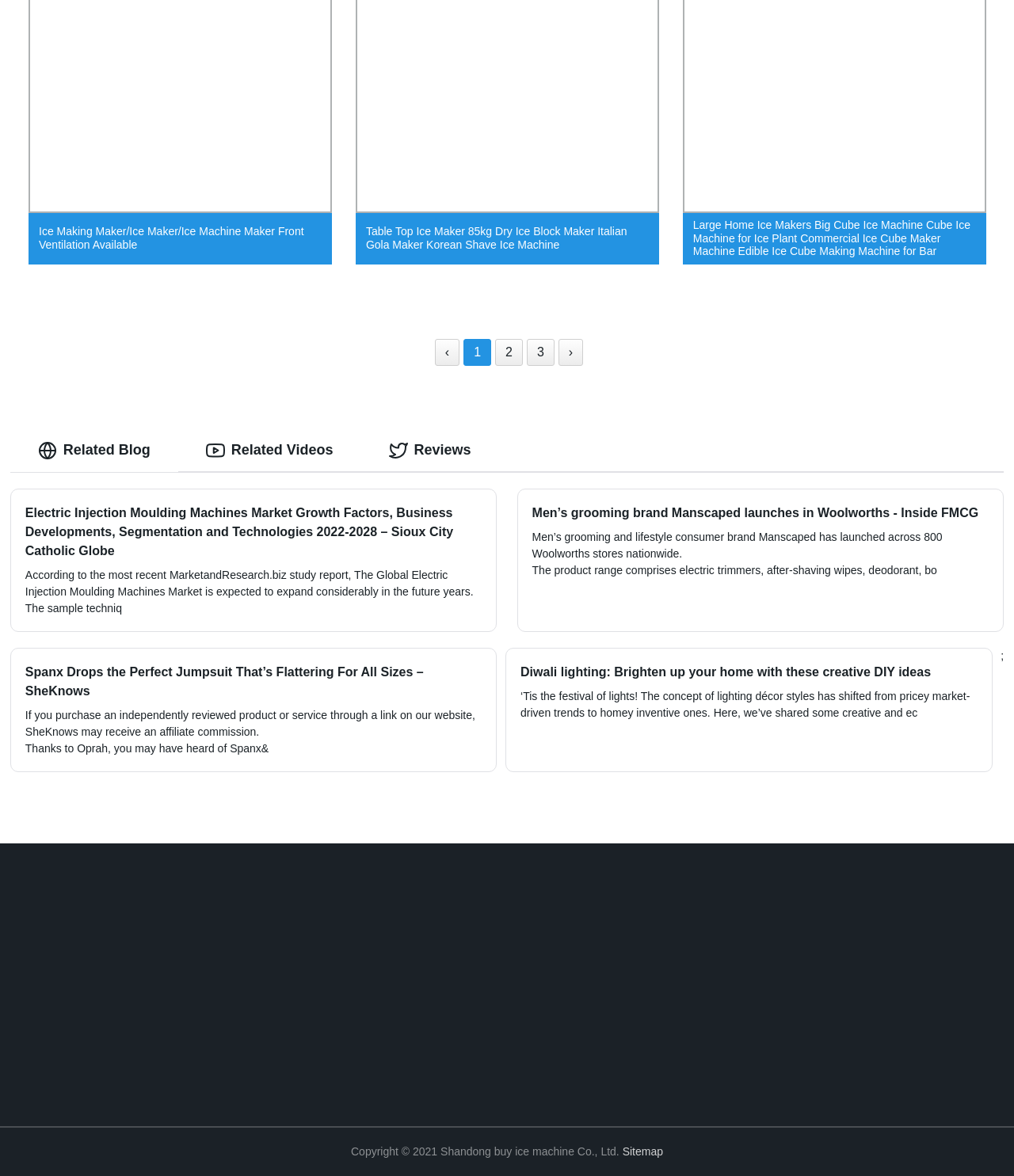Review the image closely and give a comprehensive answer to the question: What is the name of the company mentioned at the bottom of the page?

The company name can be found at the bottom of the page, in the copyright notice, which states 'Copyright © 2021 Shandong buy ice machine Co., Ltd.'.